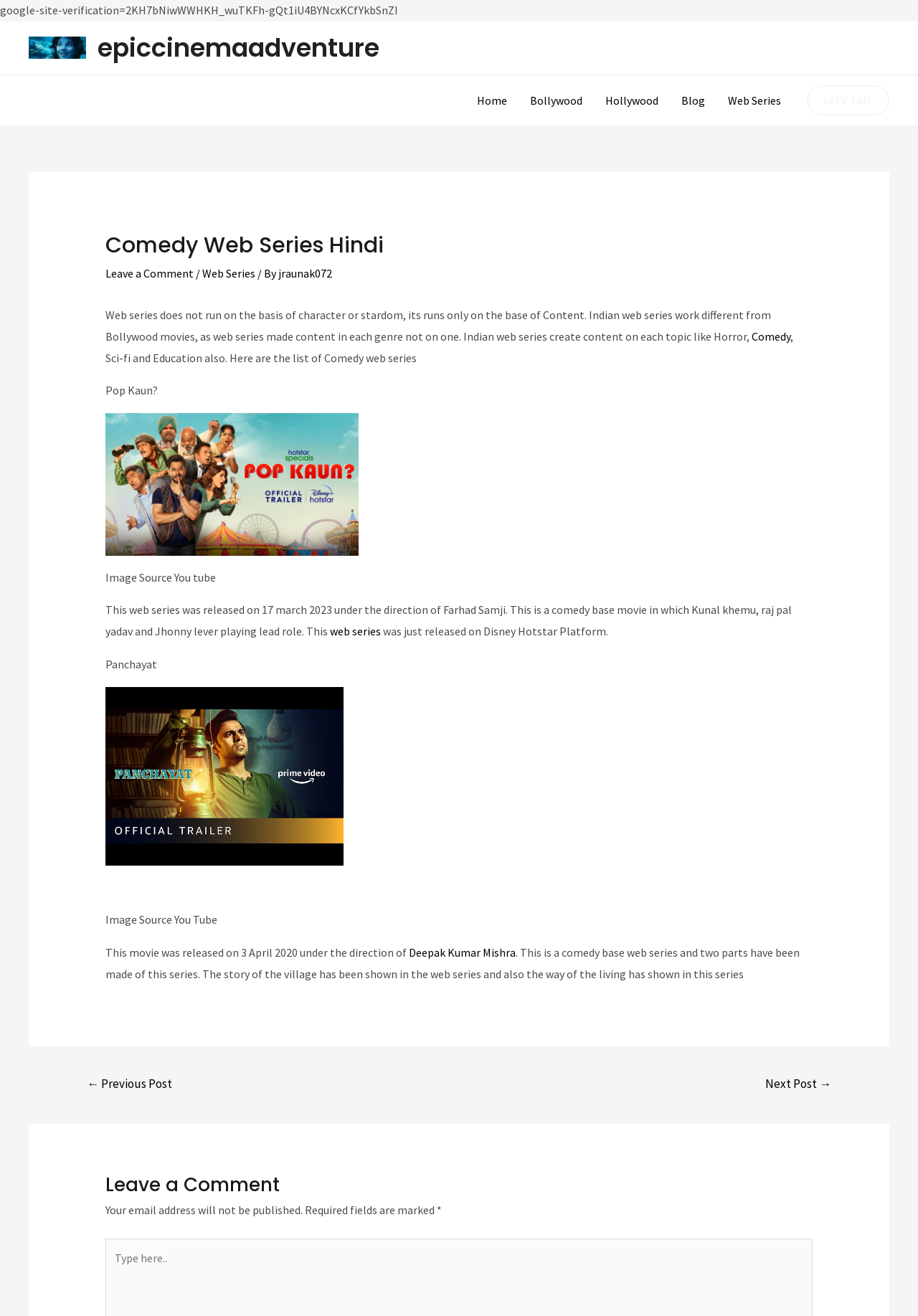Give a one-word or one-phrase response to the question: 
What is the main topic of this webpage?

Comedy Web Series Hindi